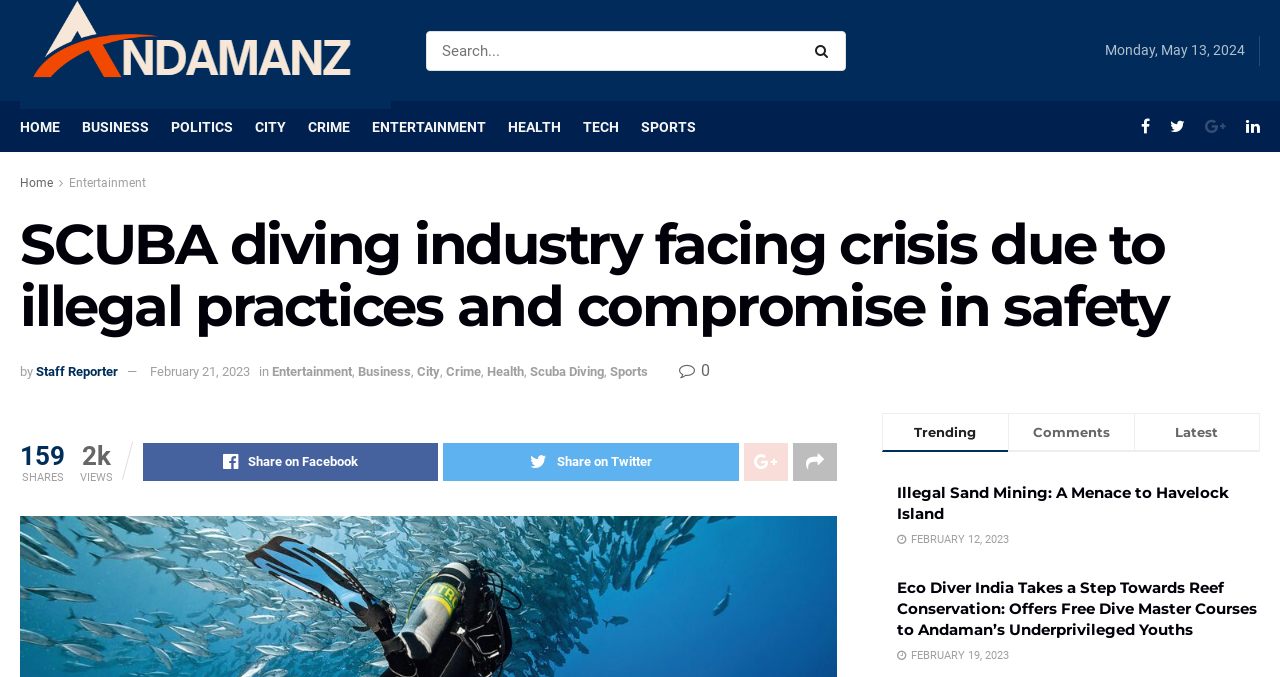Identify and extract the main heading of the webpage.

SCUBA diving industry facing crisis due to illegal practices and compromise in safety